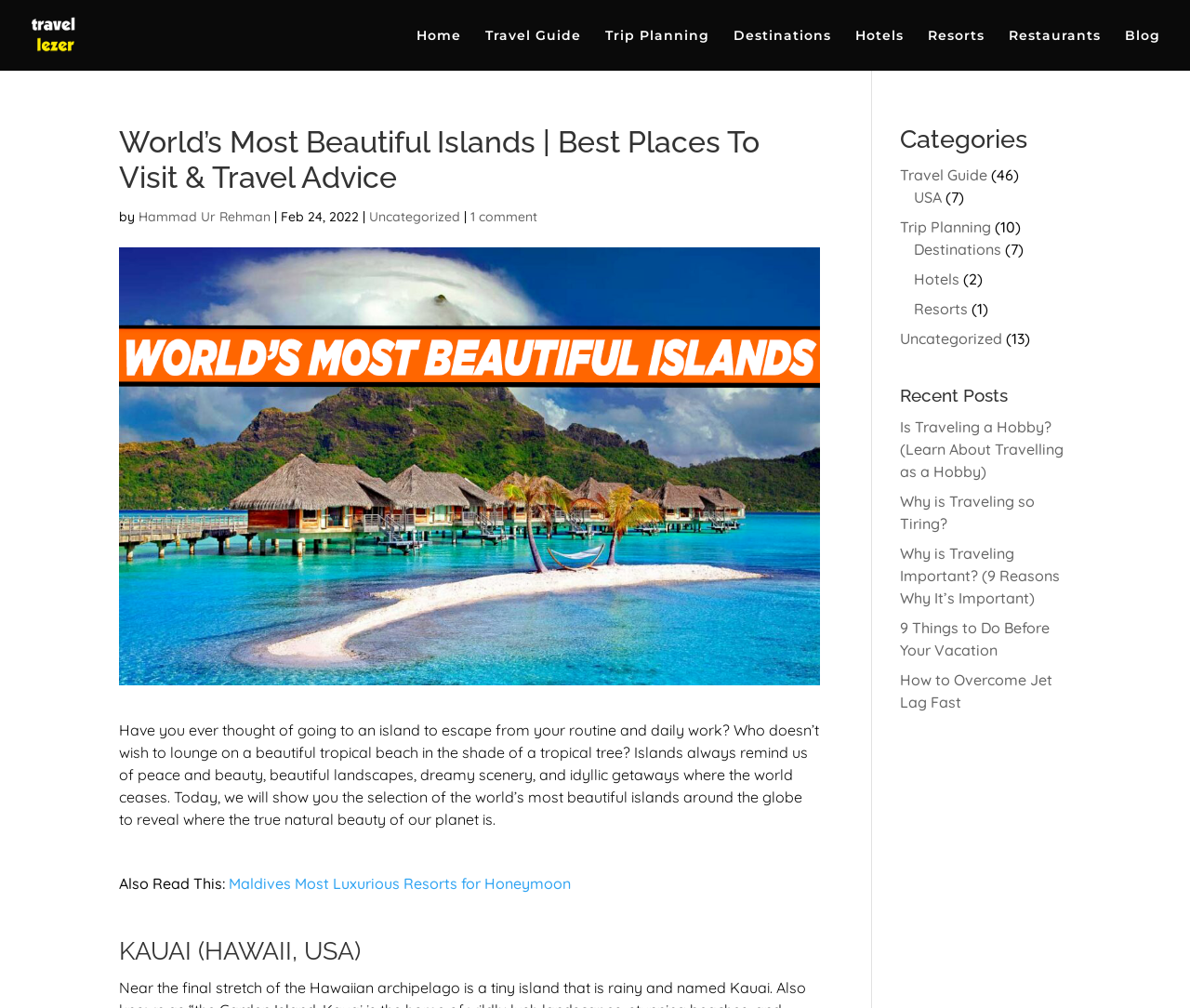Locate the UI element that matches the description Travel Guide in the webpage screenshot. Return the bounding box coordinates in the format (top-left x, top-left y, bottom-right x, bottom-right y), with values ranging from 0 to 1.

[0.408, 0.029, 0.488, 0.07]